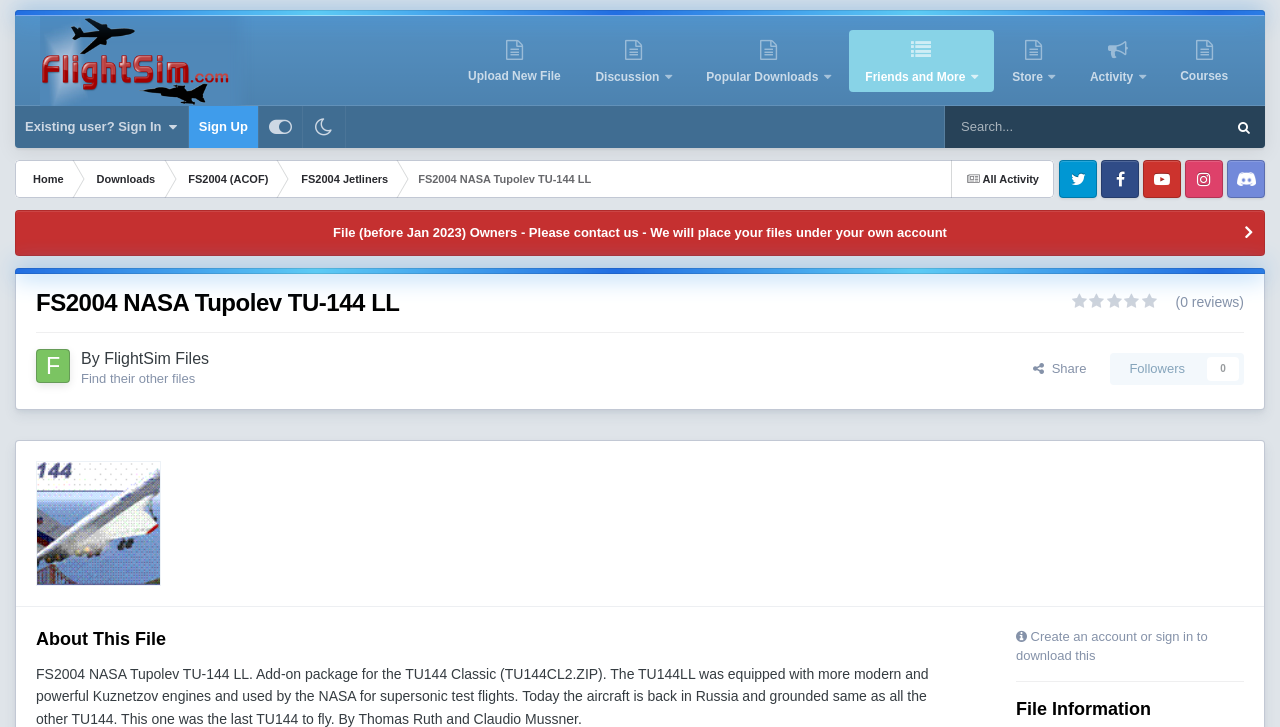Can you specify the bounding box coordinates of the area that needs to be clicked to fulfill the following instruction: "View file information"?

[0.794, 0.959, 0.899, 0.992]